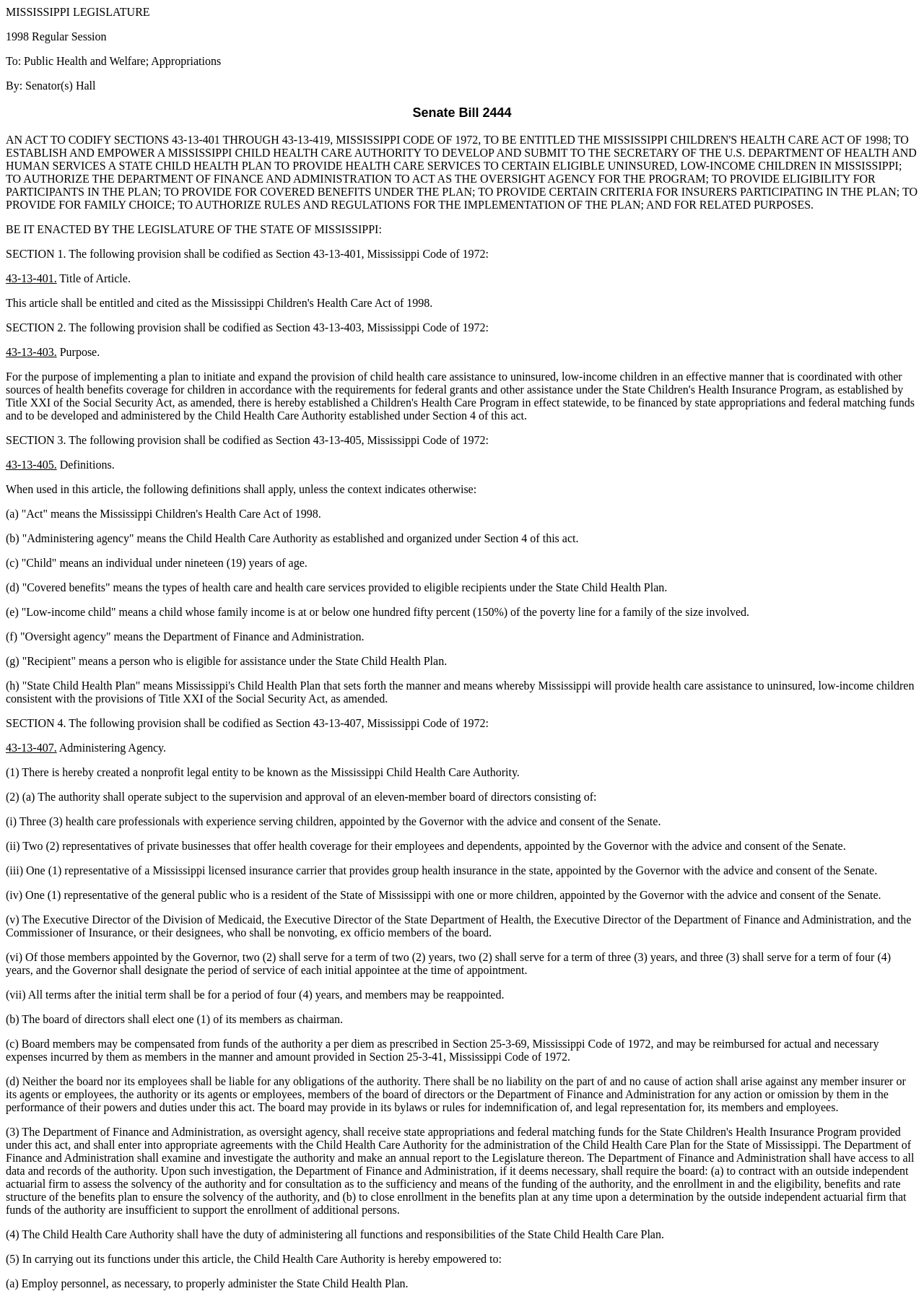Answer the question with a single word or phrase: 
Who appoints the health care professionals to the board of directors?

The Governor